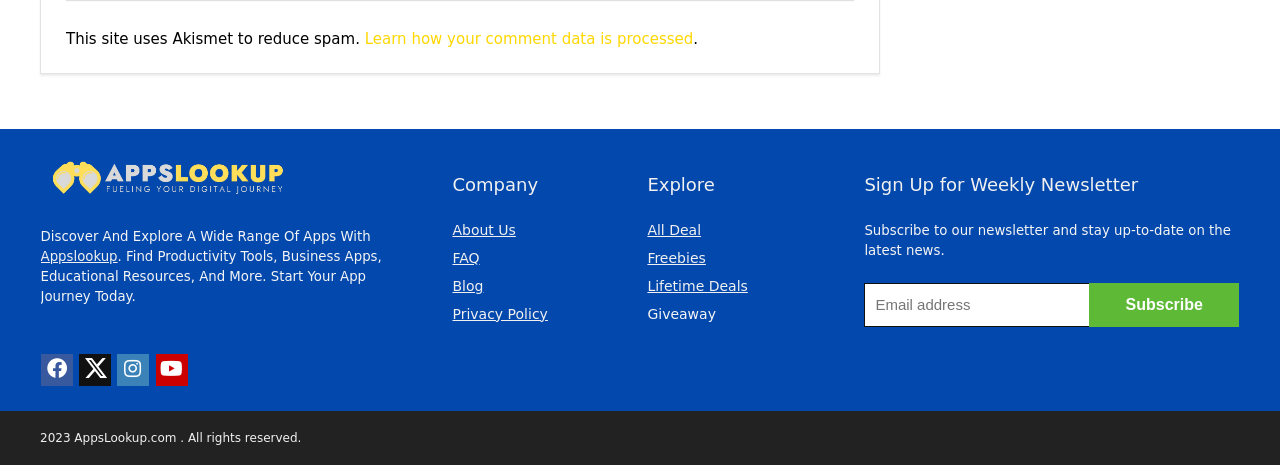What type of deals can be found on this website?
Examine the webpage screenshot and provide an in-depth answer to the question.

The website appears to offer various types of deals, including All Deals, Freebies, and Lifetime Deals, as indicated by the link elements with the bounding box coordinates [0.506, 0.477, 0.548, 0.511], [0.506, 0.537, 0.551, 0.572], and [0.506, 0.597, 0.584, 0.632], respectively.